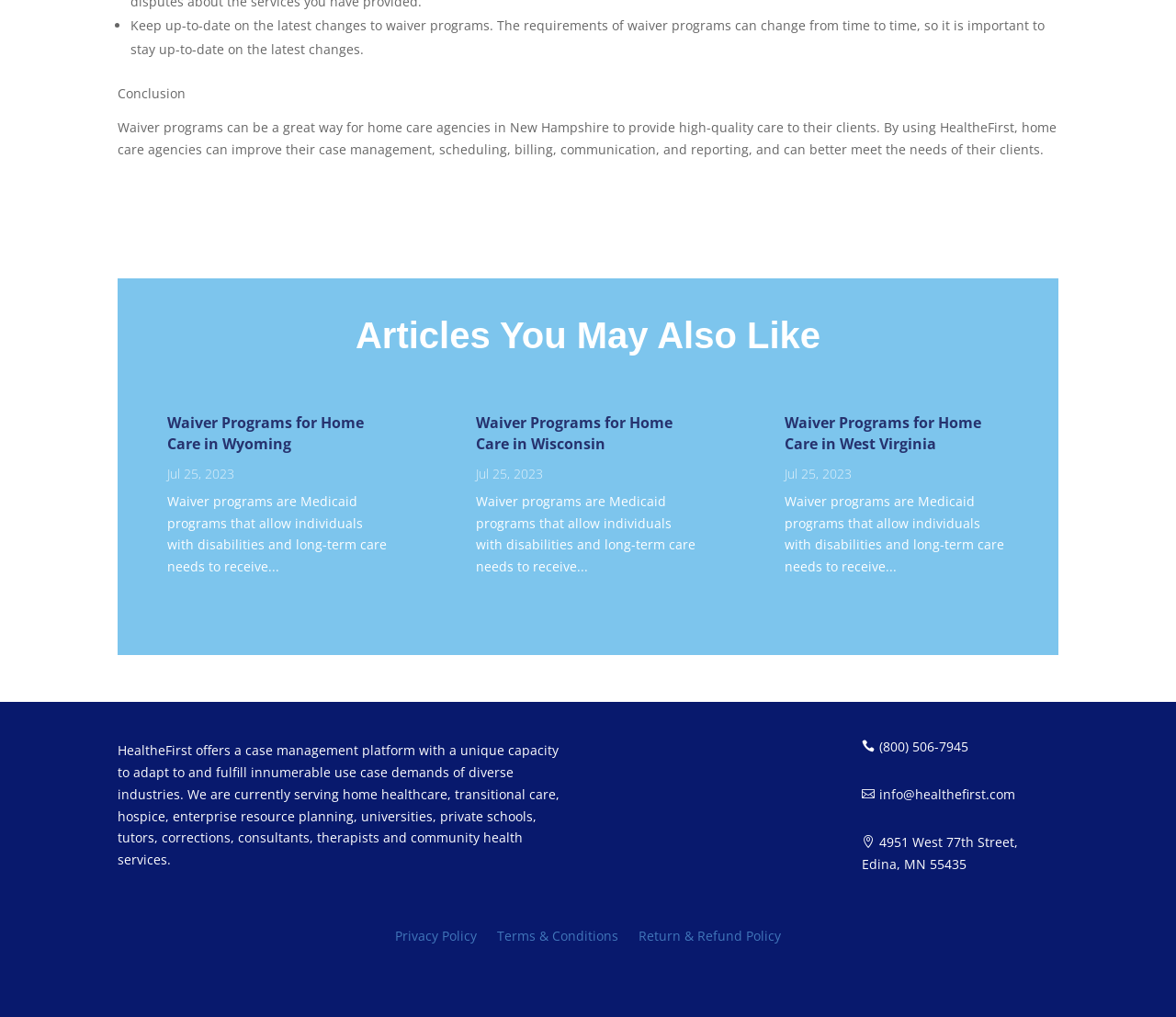What is the name of the company mentioned on the webpage?
From the image, provide a succinct answer in one word or a short phrase.

HealtheFirst